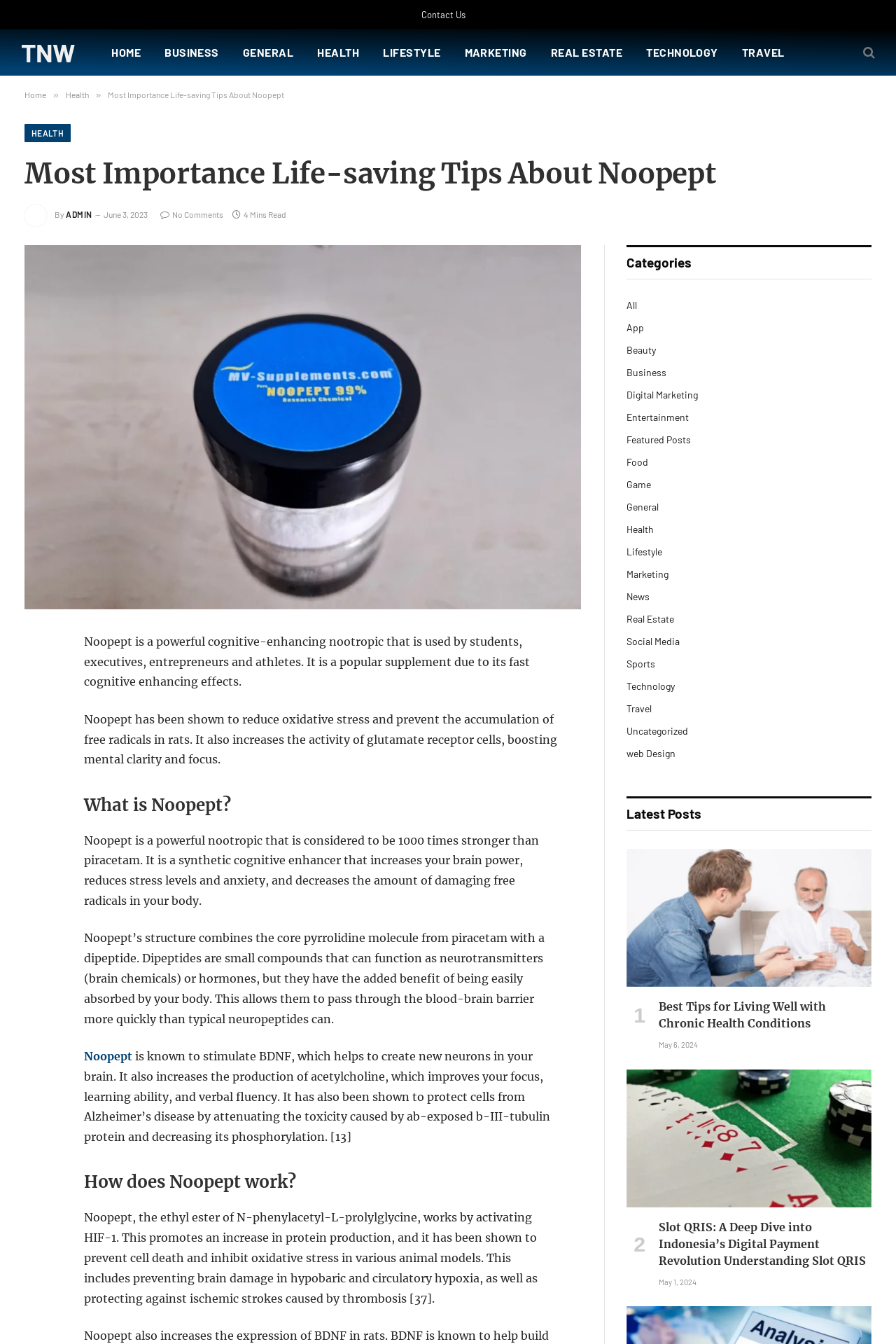Summarize the webpage comprehensively, mentioning all visible components.

This webpage is about Noopept, a powerful cognitive-enhancing nootropic. At the top, there is a navigation menu with links to "Contact Us", "HOME", "BUSINESS", "GENERAL", "HEALTH", "LIFESTYLE", "MARKETING", "REAL ESTATE", "TECHNOLOGY", and "TRAVEL". Below the navigation menu, there is a heading that reads "Most Importance Life-saving Tips About Noopept". 

To the left of the heading, there is an image of a person, labeled as "Admin", and a link to the author's profile. Below the heading, there is a brief summary of the article, which describes Noopept as a powerful nootropic that is used by students, executives, entrepreneurs, and athletes. 

The main content of the webpage is divided into sections, each with a heading. The first section, "What is Noopept?", describes Noopept as a synthetic cognitive enhancer that increases brain power, reduces stress levels and anxiety, and decreases the amount of damaging free radicals in the body. 

The second section, "How does Noopept work?", explains that Noopept works by activating HIF-1, which promotes an increase in protein production and prevents cell death and oxidative stress in various animal models. 

To the right of the main content, there is a sidebar with links to categories, including "All", "App", "Beauty", "Business", and others. Below the categories, there is a section titled "Latest Posts", which lists two recent articles, "Best Tips for Living Well with Chronic Health Conditions" and "Slot QRIS: A Deep Dive into Indonesia’s Digital Payment Revolution Understanding Slot QRIS". Each article has a link, an image, a heading, and a publication date.